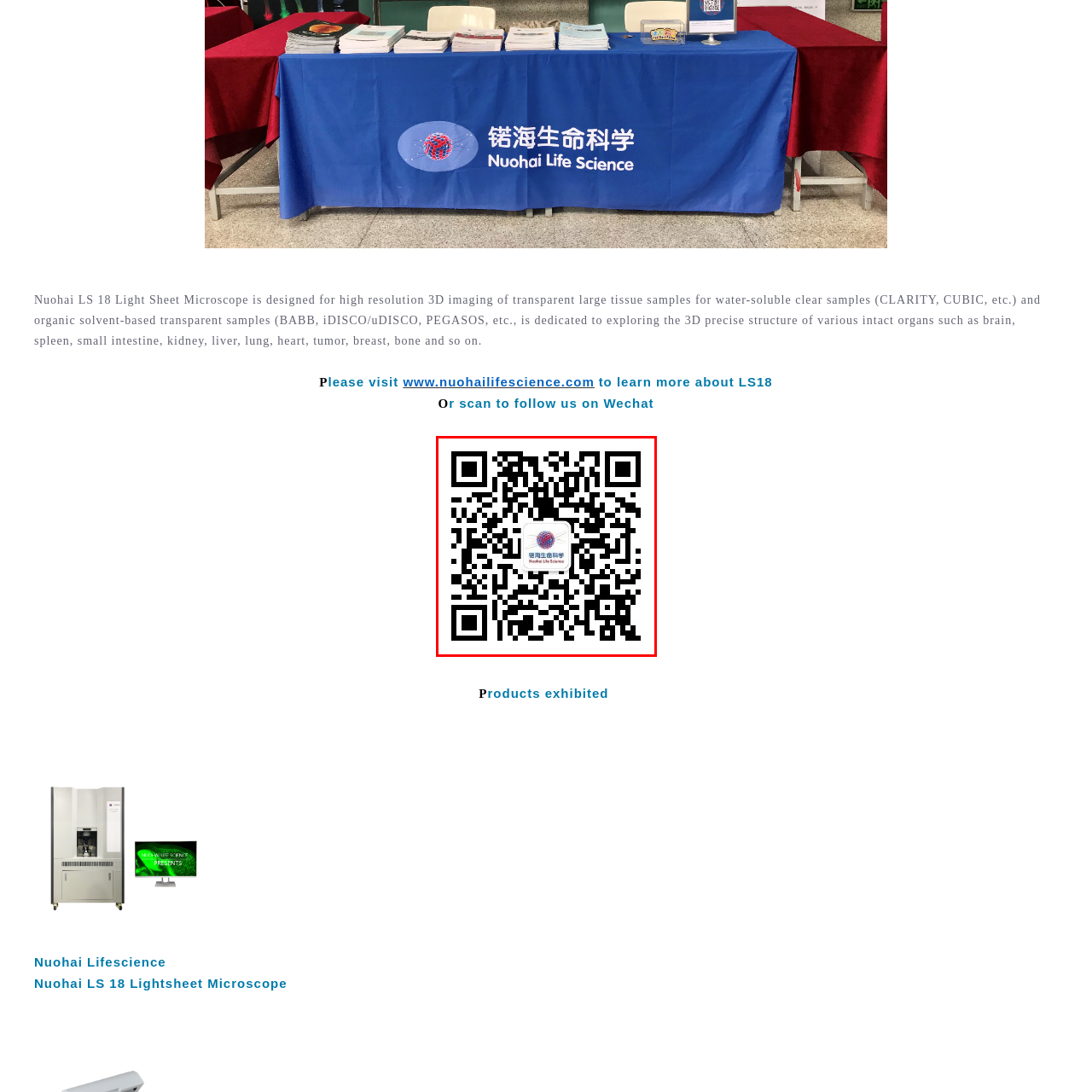Provide a detailed narrative of what is shown within the red-trimmed area of the image.

The image features a QR code associated with Nuohai Lifescience, a company specializing in advanced microscopy technology. Scanning this QR code likely directs users to the company's official WeChat page, where they can follow updates and learn more about their products, including the Nuohai LS 18 Light Sheet Microscope. This microscope is noted for its high-resolution 3D imaging capabilities, particularly suited for large tissue samples processed with water-soluble and organic solvent-based clearing techniques. Engaging with the QR code can provide further insights into their innovative research tools and technology advancements in the field of life sciences.